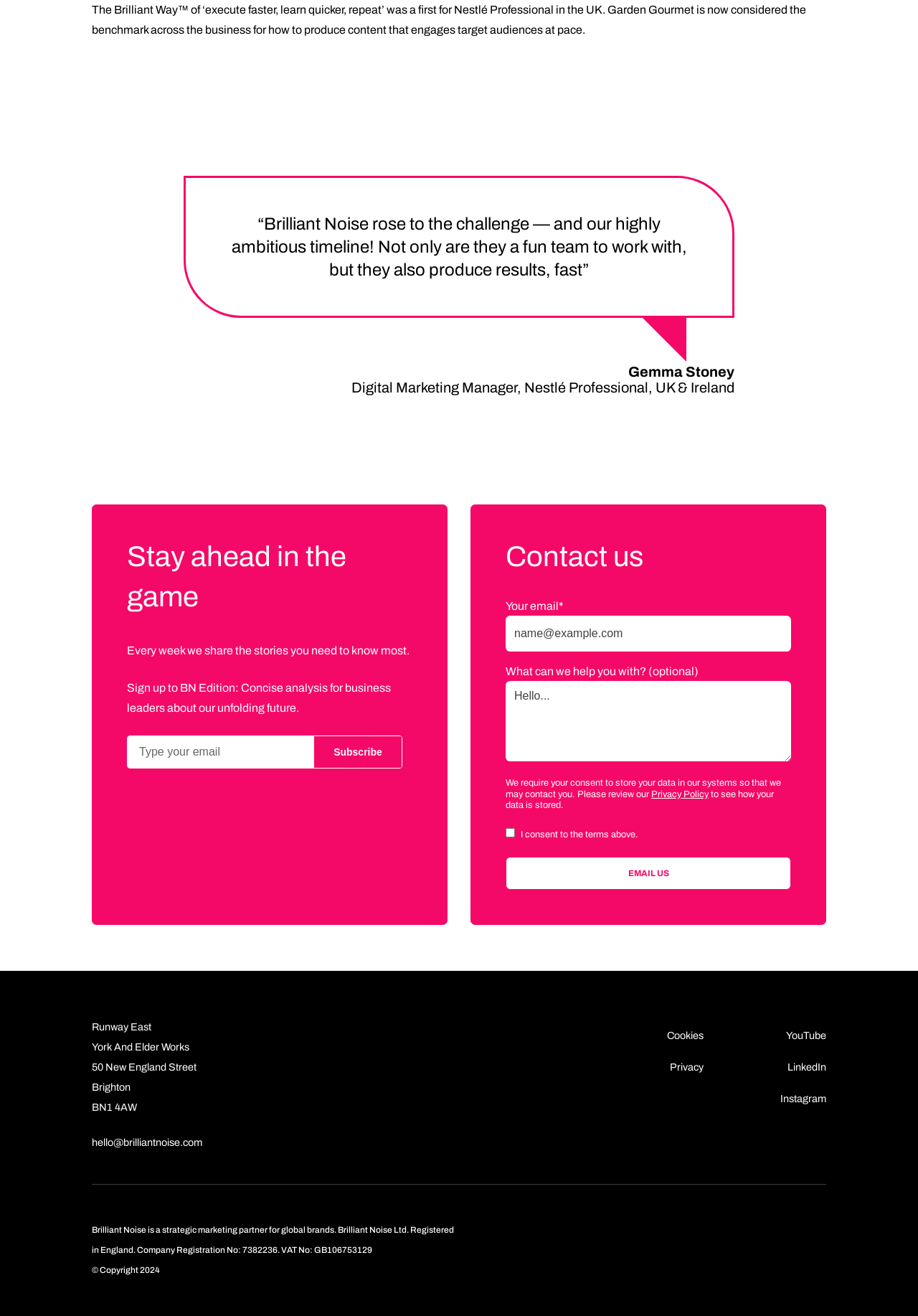For the given element description Privacy, determine the bounding box coordinates of the UI element. The coordinates should follow the format (top-left x, top-left y, bottom-right x, bottom-right y) and be within the range of 0 to 1.

[0.73, 0.806, 0.767, 0.815]